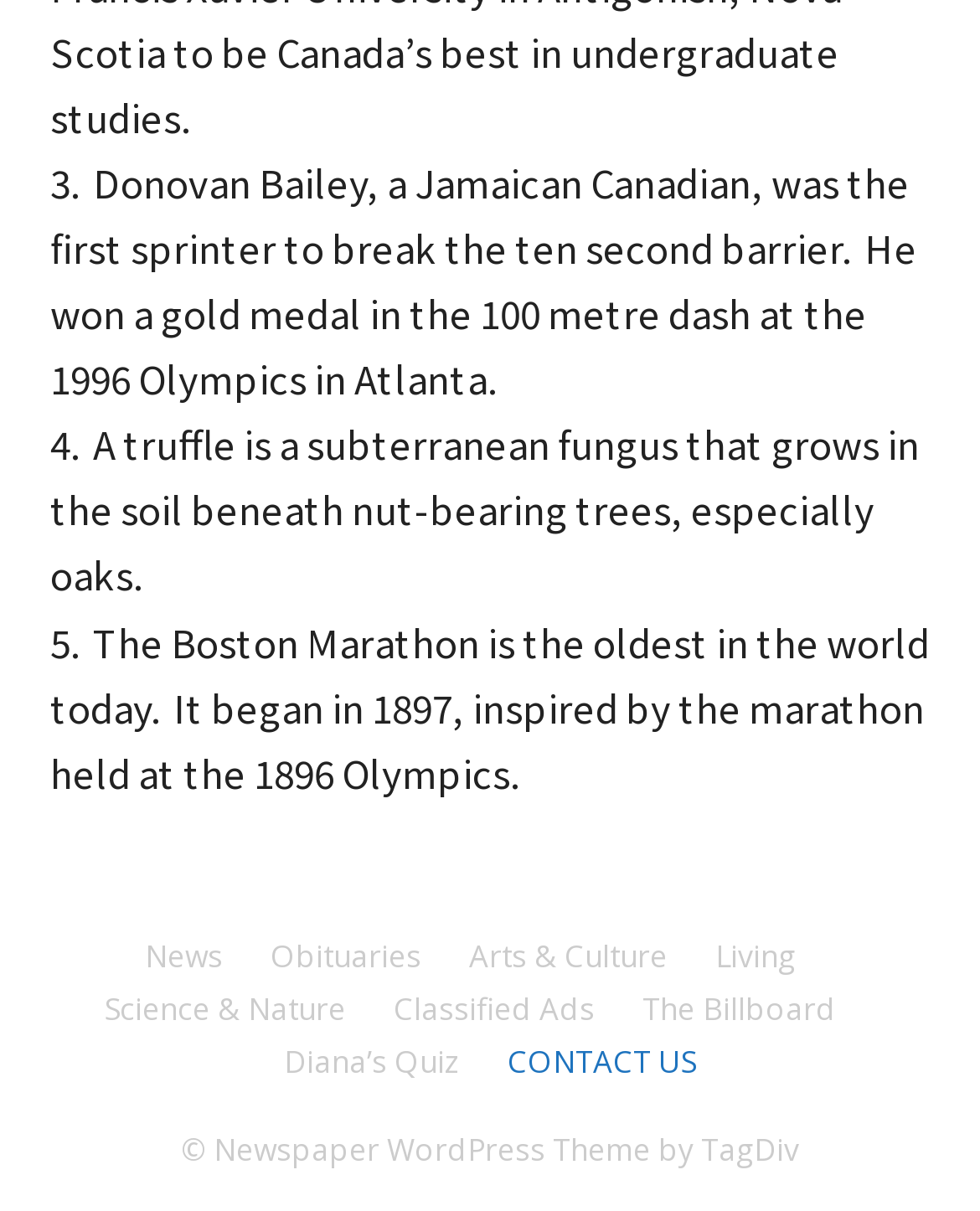Locate the bounding box of the UI element based on this description: "Diana’s Quiz". Provide four float numbers between 0 and 1 as [left, top, right, bottom].

[0.29, 0.858, 0.469, 0.896]